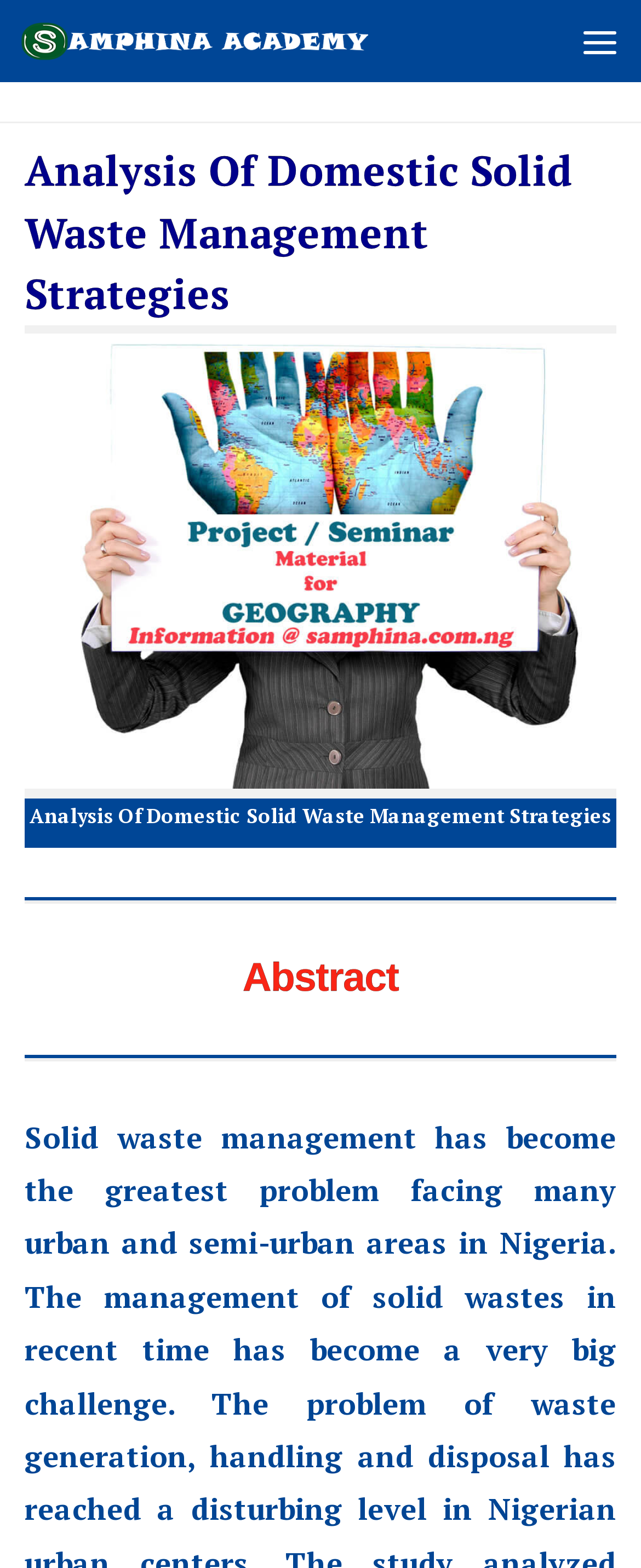Describe all the key features of the webpage in detail.

The webpage is about "Analysis Of Domestic Solid Waste Management Strategies" and appears to be a research project or seminar material download page. 

At the top left, there is a "Skip to content" link. Next to it, on the same horizontal level, is a link to "Samphina Academy" accompanied by an image with the same name. 

On the top right, there is a "Menu" button. When expanded, it reveals a section with a heading that matches the title of the webpage. Below the heading, there is an image related to "Project and Seminar Material for Geography". 

Further down, there is a horizontal separator, followed by a heading titled "Abstract". Another horizontal separator is placed below the "Abstract" heading.